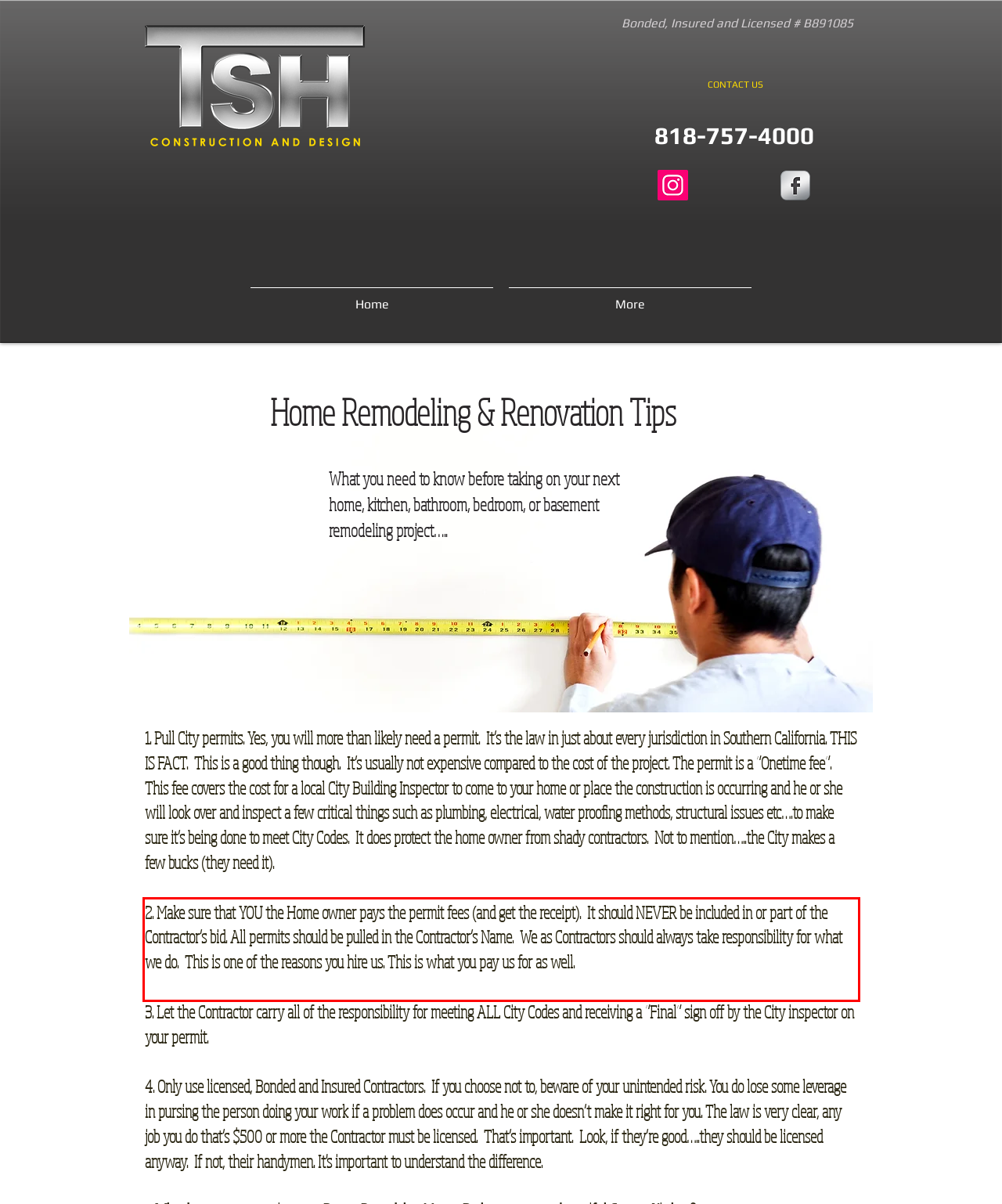You have a screenshot of a webpage with a red bounding box. Use OCR to generate the text contained within this red rectangle.

2. Make sure that YOU the Home owner pays the permit fees (and get the receipt). It should NEVER be included in or part of the Contractor’s bid. All permits should be pulled in the Contractor’s Name. We as Contractors should always take responsibility for what we do. This is one of the reasons you hire us. This is what you pay us for as well.